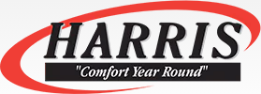Give a complete and detailed account of the image.

The image displays the logo of Harris Comfort, featuring the bold text "HARRIS" prominently displayed in a stylized font. Below the name, the tagline "Comfort Year Round" is inscribed on a contrasting background, emphasizing the company’s commitment to providing year-round comfort solutions. A red swoosh creatively encircles the logo, adding an element of dynamism and visual appeal. This design encapsulates the brand's identity as a reliable provider of heating oil and comfort services.